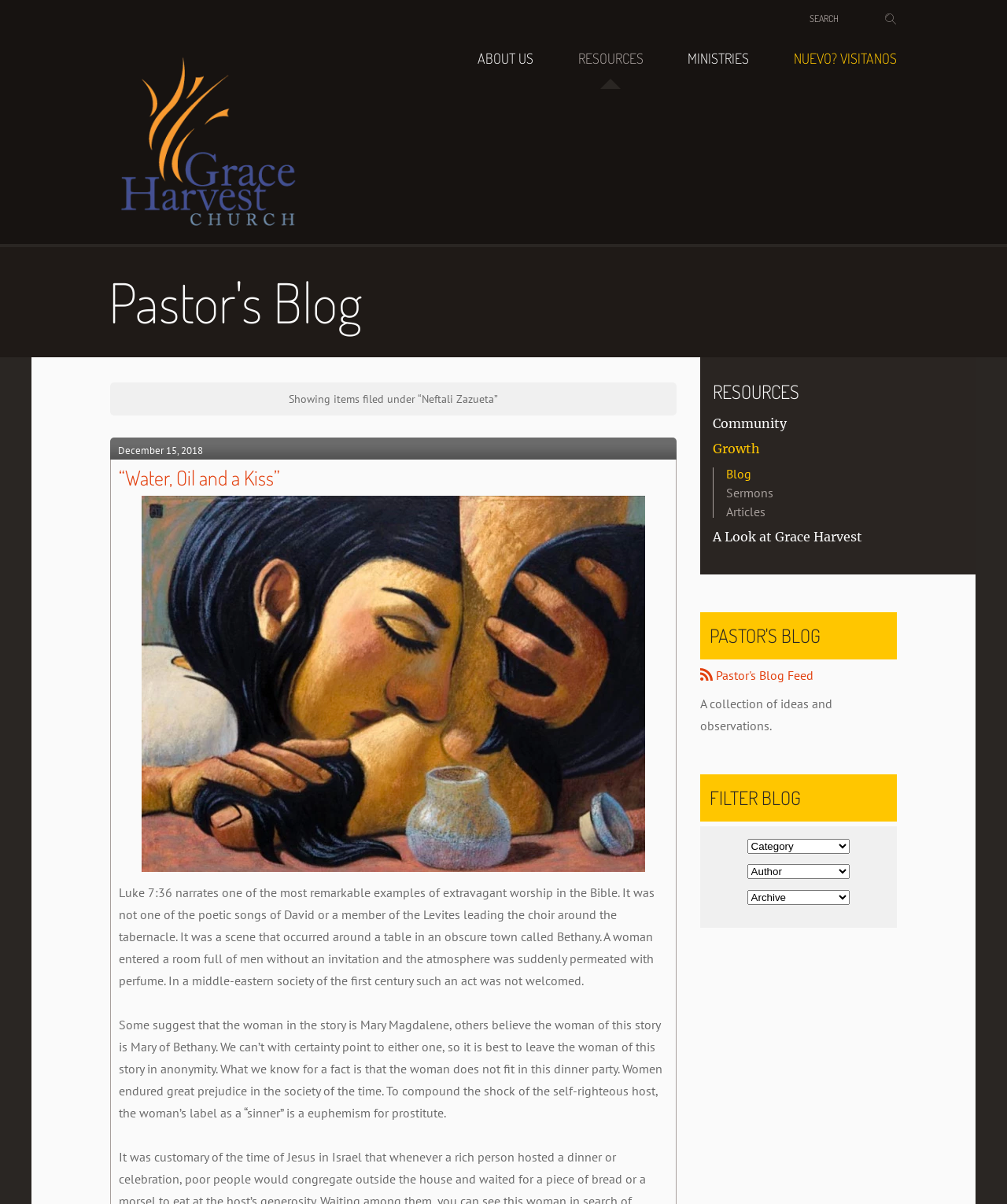Refer to the image and answer the question with as much detail as possible: What is the name of the church?

The name of the church can be found in the top-left corner of the webpage, where it is displayed as a link and an image.